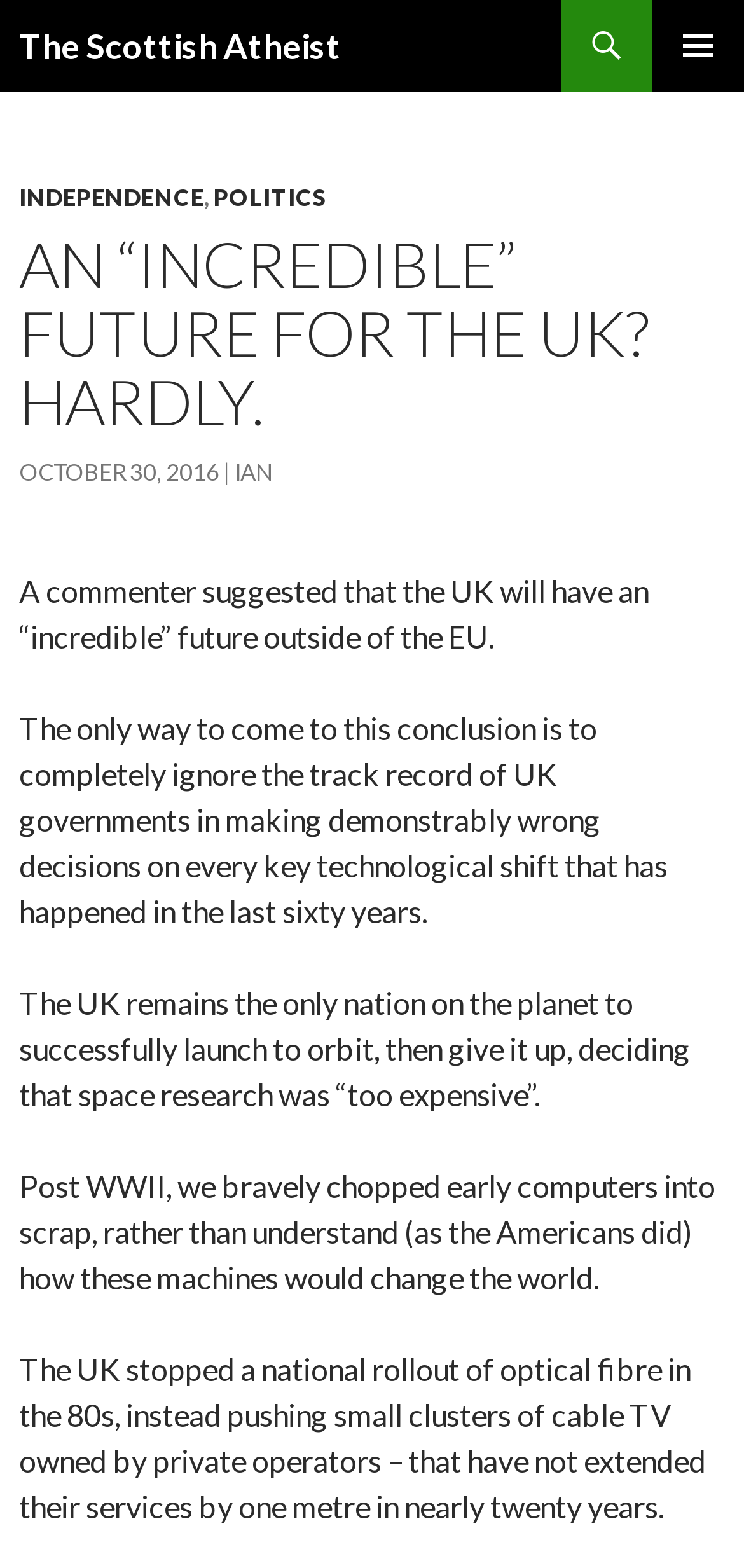Determine the main headline from the webpage and extract its text.

The Scottish Atheist